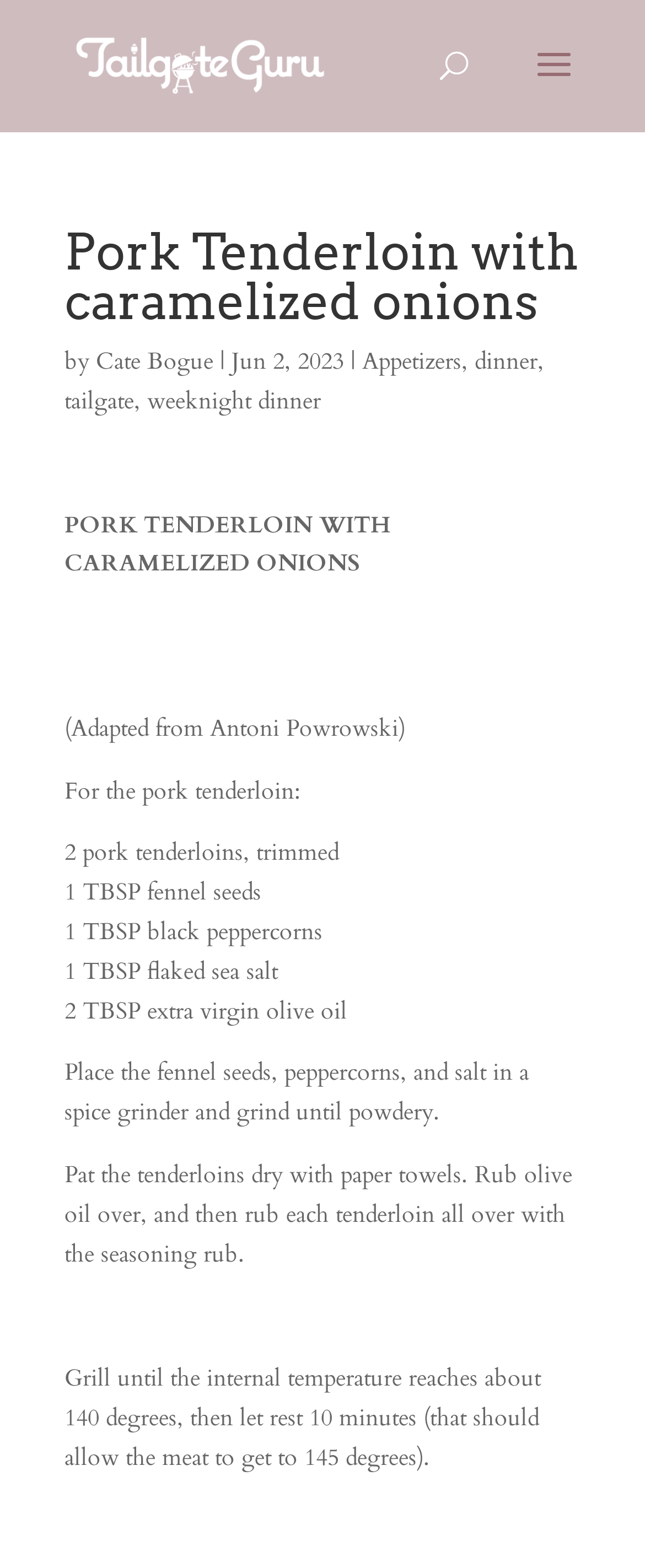Using the provided element description: "alt="Tailgate Guru"", determine the bounding box coordinates of the corresponding UI element in the screenshot.

[0.108, 0.032, 0.508, 0.049]